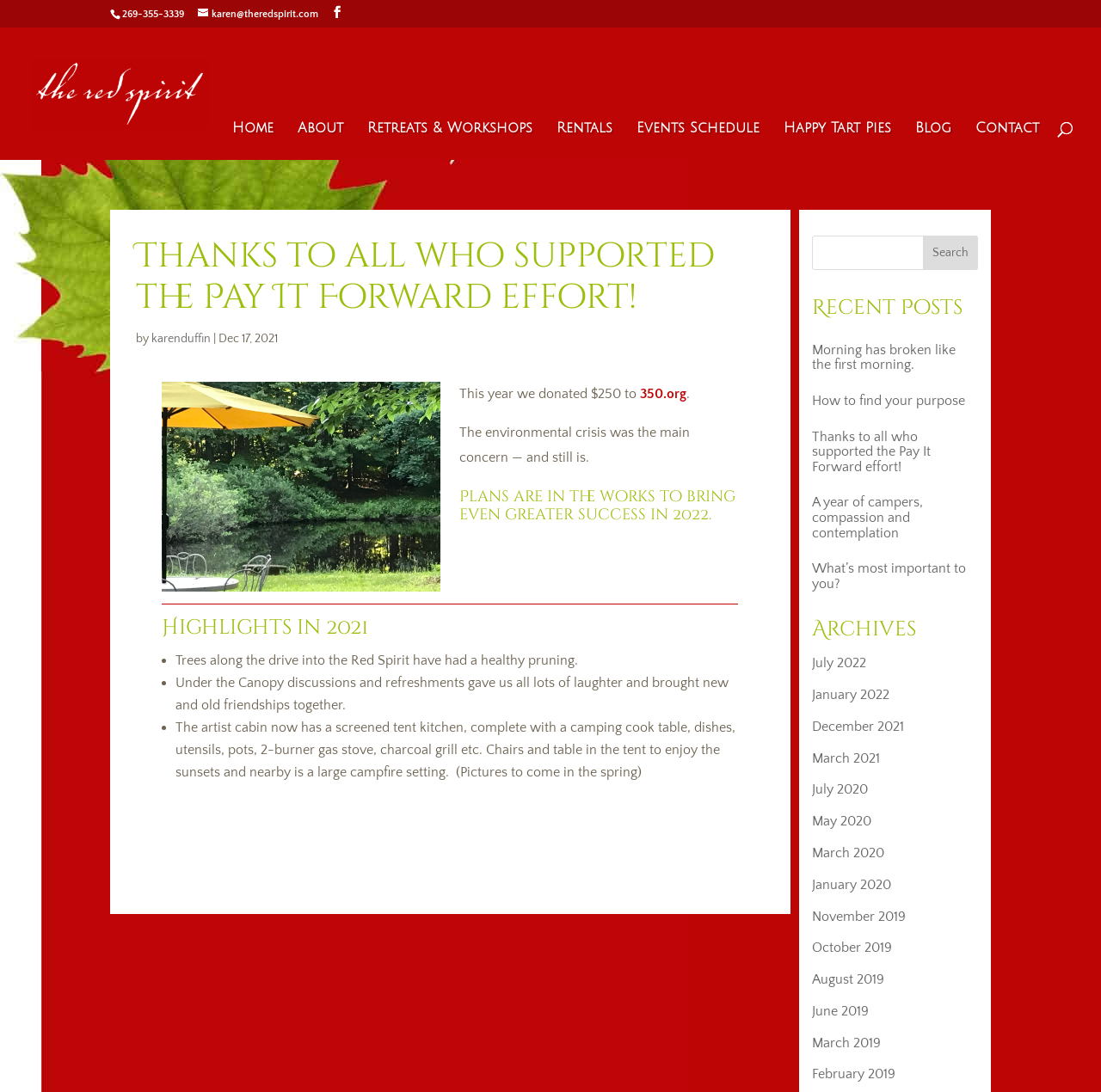Please find the bounding box coordinates of the element that you should click to achieve the following instruction: "Call the phone number". The coordinates should be presented as four float numbers between 0 and 1: [left, top, right, bottom].

[0.111, 0.008, 0.167, 0.018]